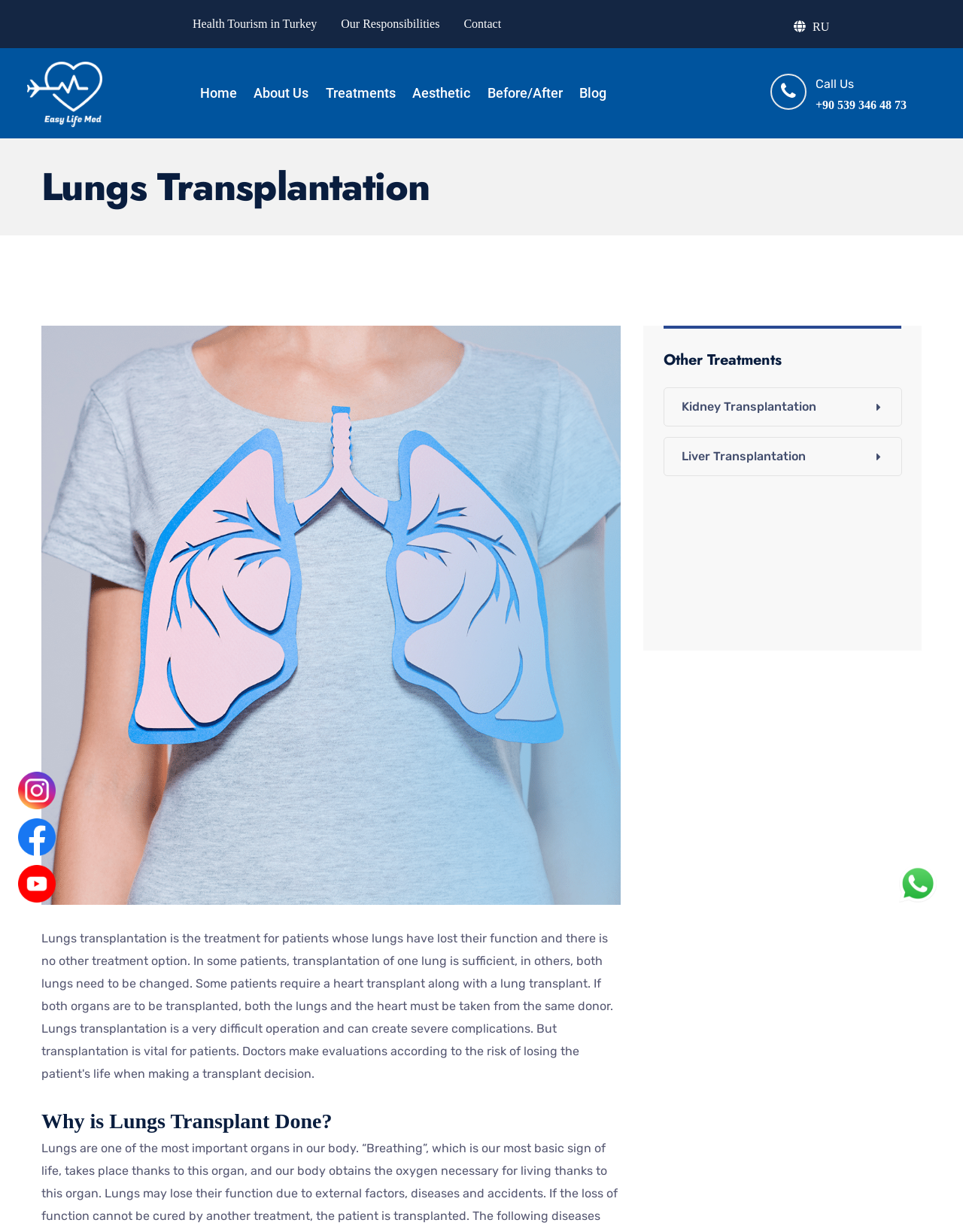What is the purpose of lung transplantation?
Please give a detailed and elaborate explanation in response to the question.

I read the static text under the 'Lungs Transplantation' heading and found the sentence that explains the purpose of lung transplantation.